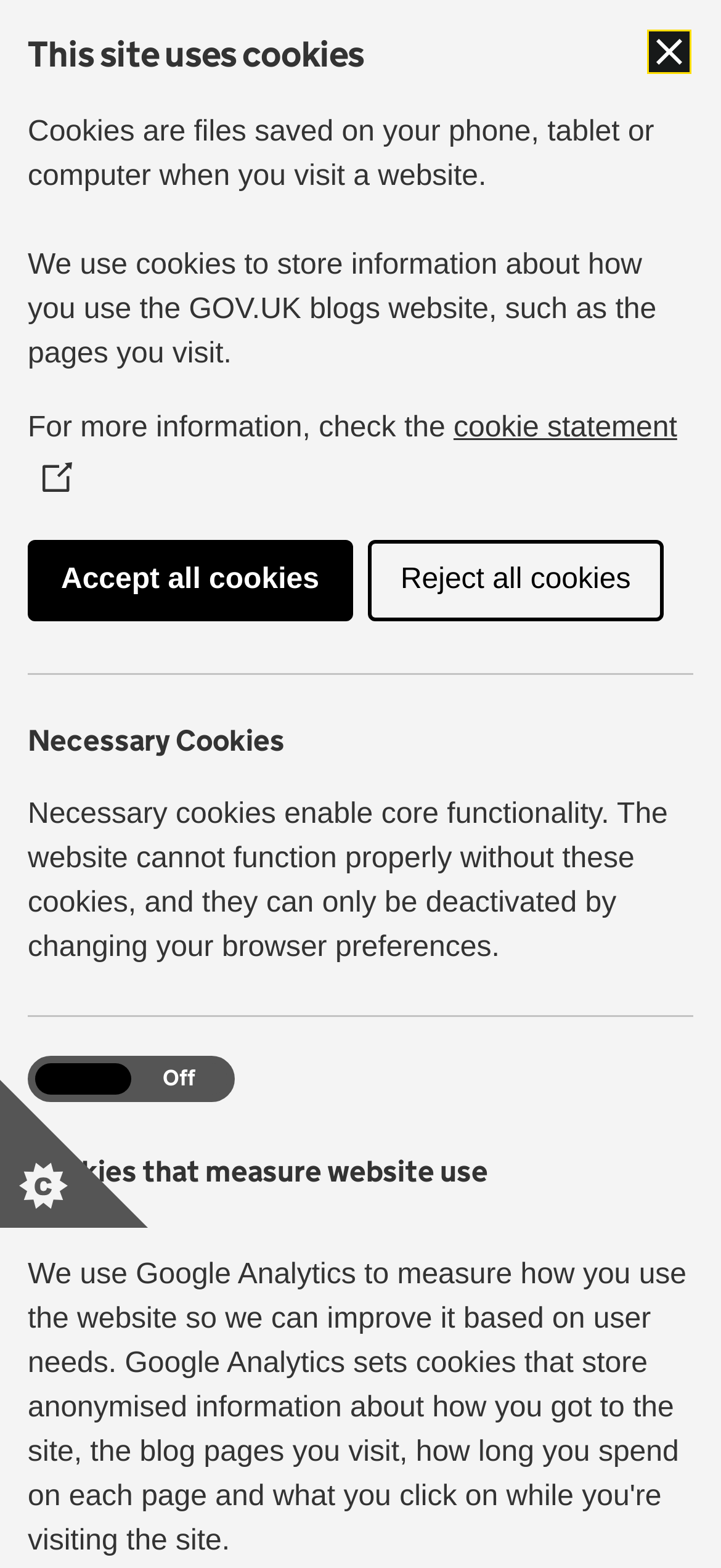Mark the bounding box of the element that matches the following description: "South El Monte".

None